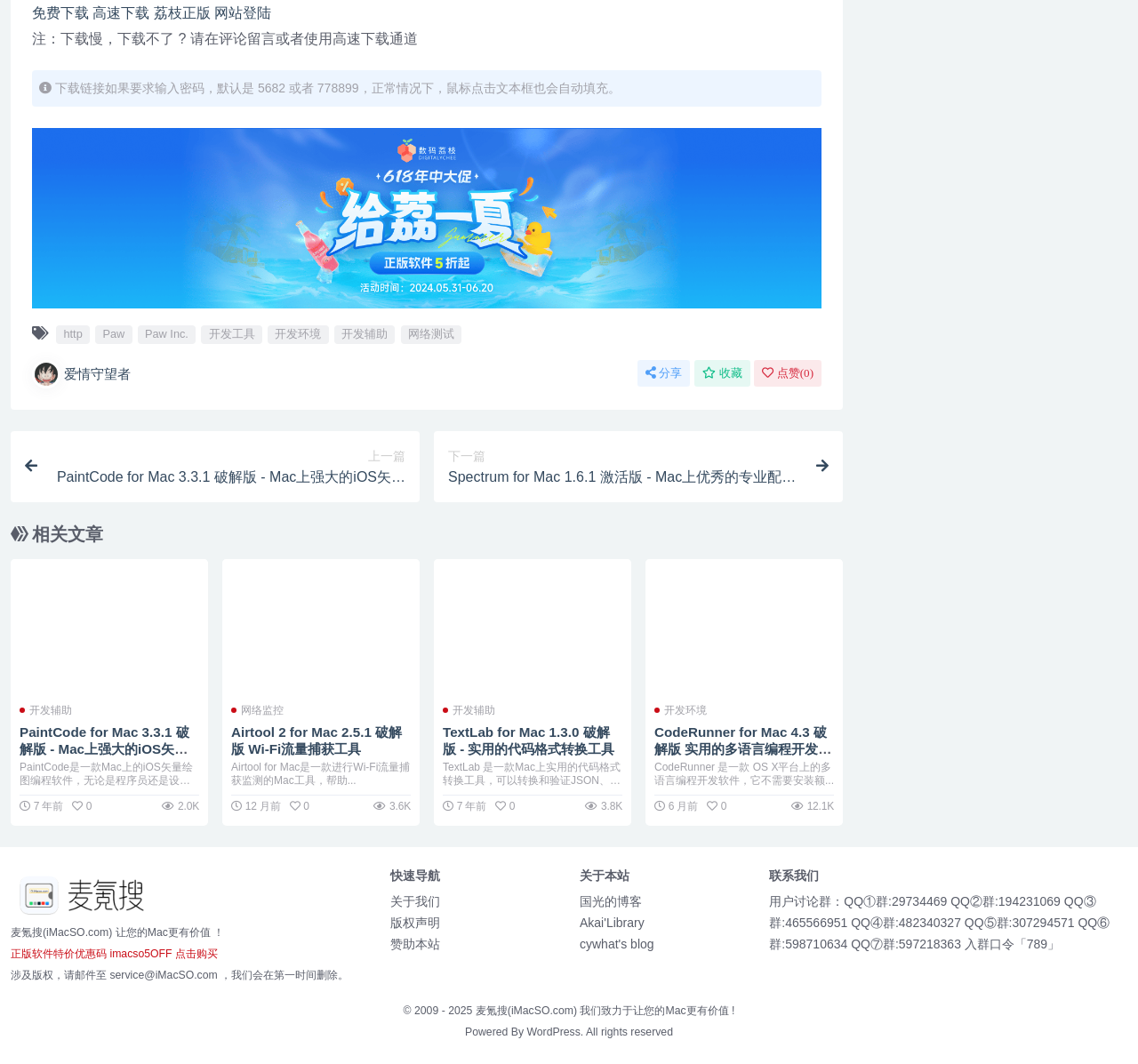Provide the bounding box coordinates of the HTML element described by the text: "title="618 百余款软件限时直降！年中大促低至 5 折起！"".

[0.028, 0.203, 0.722, 0.218]